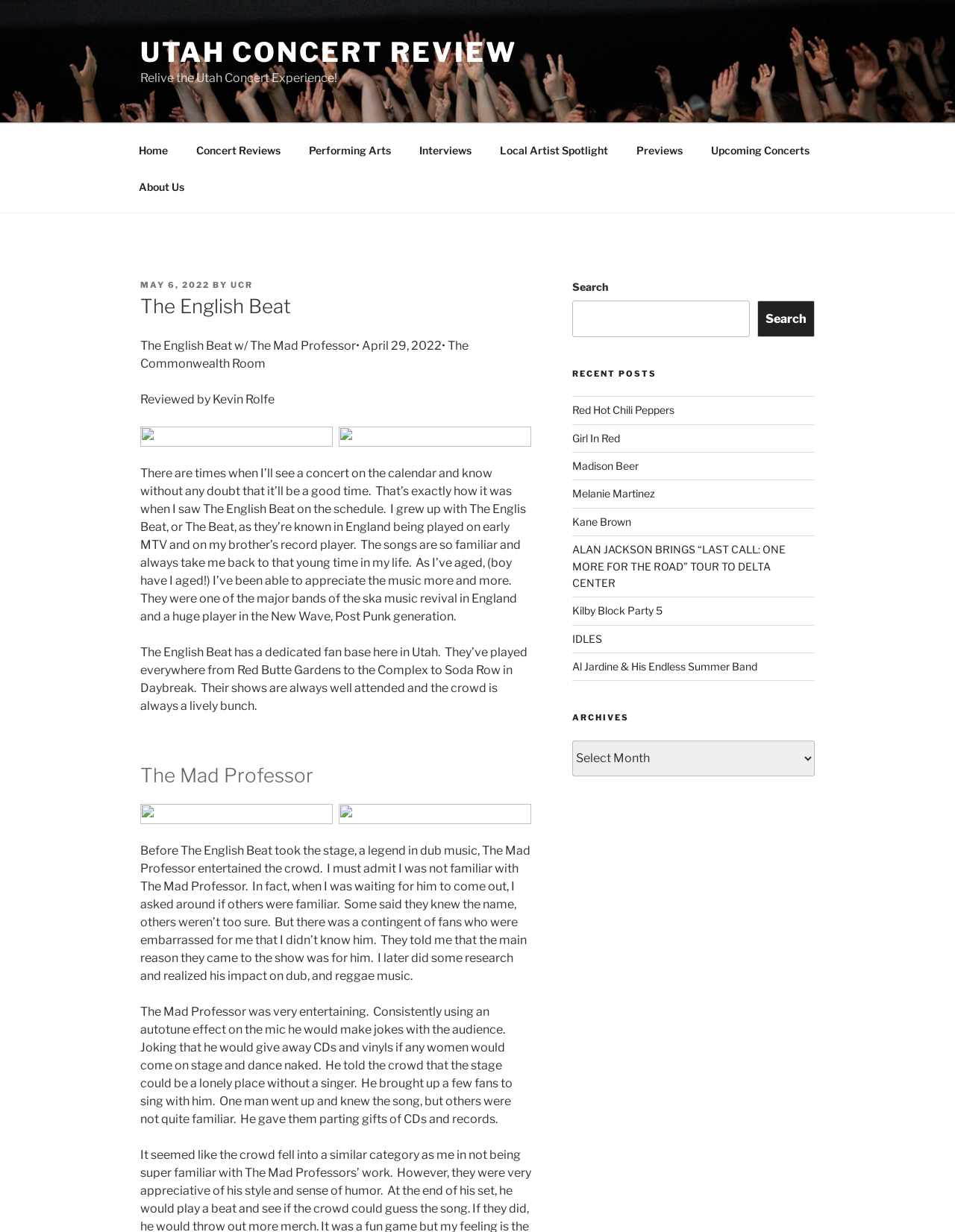Determine the bounding box coordinates for the clickable element required to fulfill the instruction: "Search for a concert review". Provide the coordinates as four float numbers between 0 and 1, i.e., [left, top, right, bottom].

[0.599, 0.244, 0.785, 0.273]